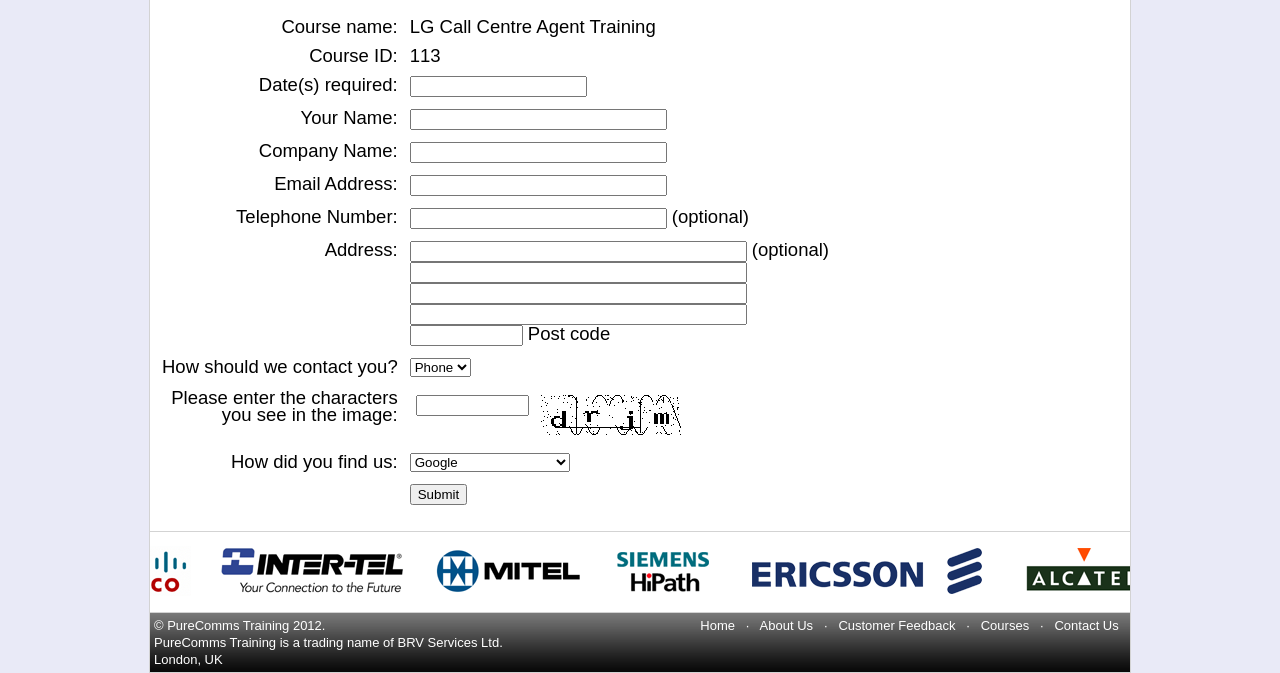Given the description "alt="InterTel Training"", provide the bounding box coordinates of the corresponding UI element.

[0.288, 0.809, 0.434, 0.838]